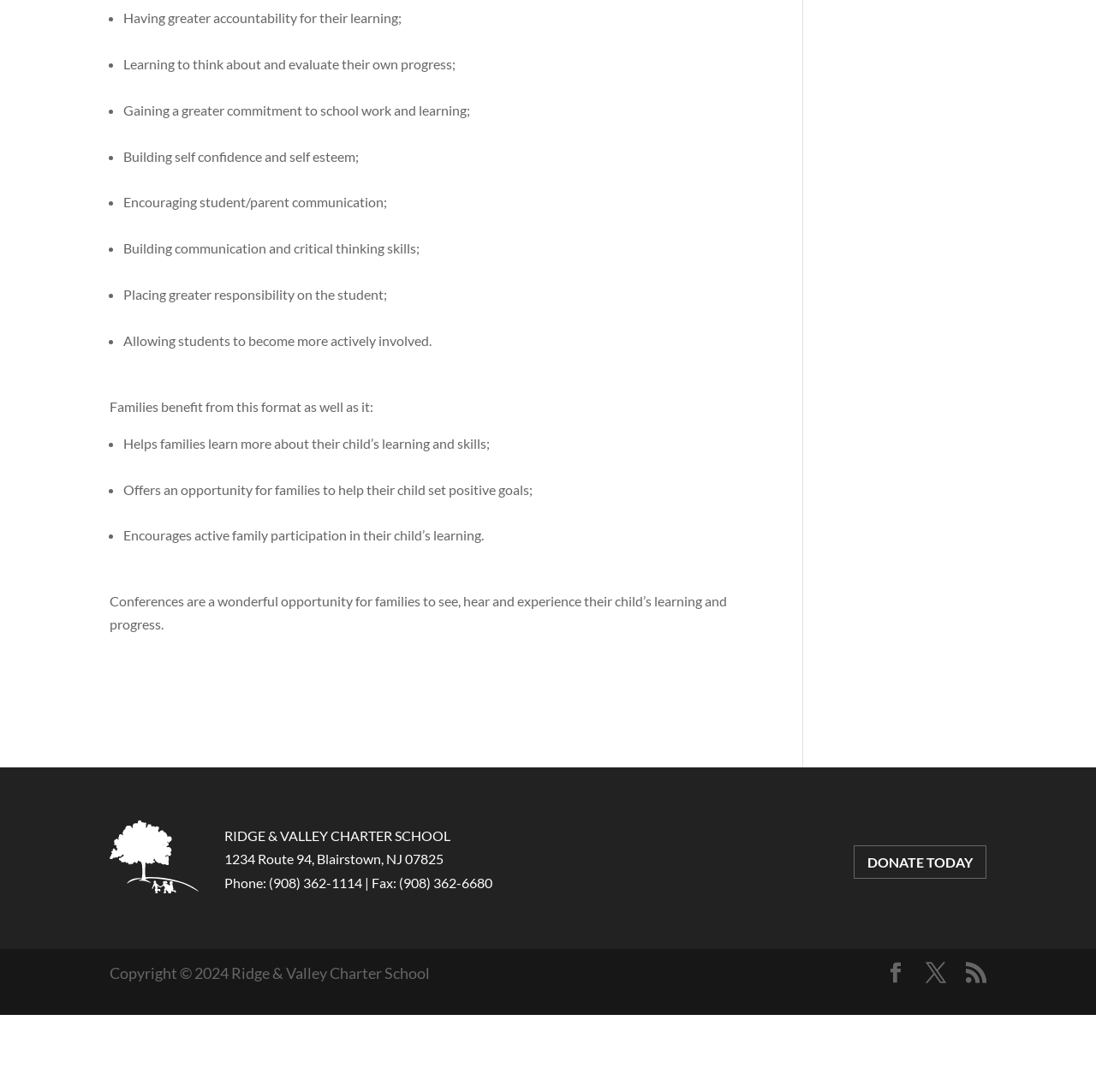Please specify the bounding box coordinates in the format (top-left x, top-left y, bottom-right x, bottom-right y), with all values as floating point numbers between 0 and 1. Identify the bounding box of the UI element described by: DONATE TODAY

[0.791, 0.853, 0.888, 0.868]